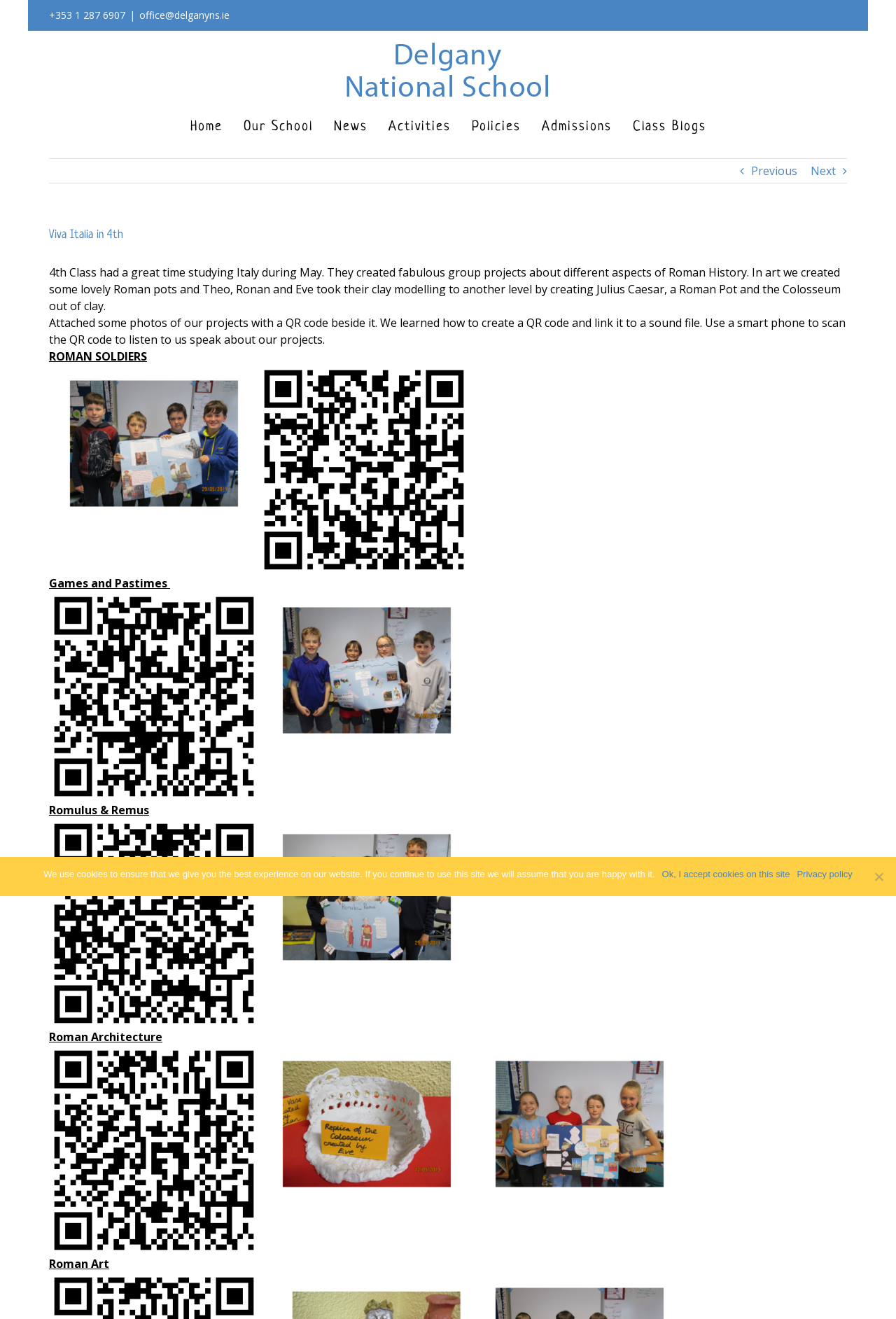What is the name of the school?
Analyze the image and provide a thorough answer to the question.

I found the answer by looking at the logo of the school at the top of the webpage, which says 'Delgany National School Logo'. Additionally, the contact information section also mentions the school's name as 'Delgany National School'.